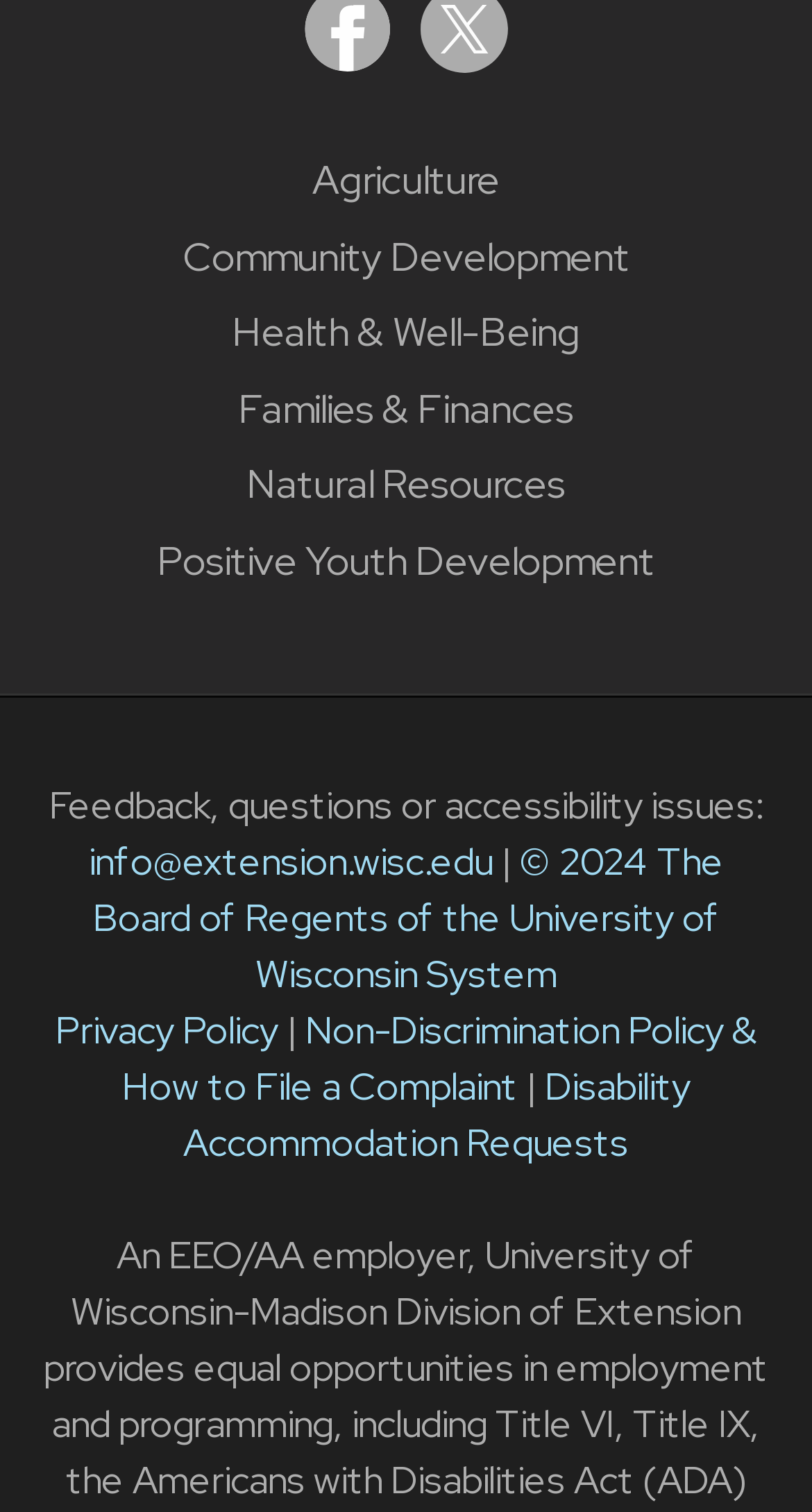Identify the bounding box coordinates for the element that needs to be clicked to fulfill this instruction: "Visit Agriculture page". Provide the coordinates in the format of four float numbers between 0 and 1: [left, top, right, bottom].

[0.385, 0.102, 0.615, 0.137]